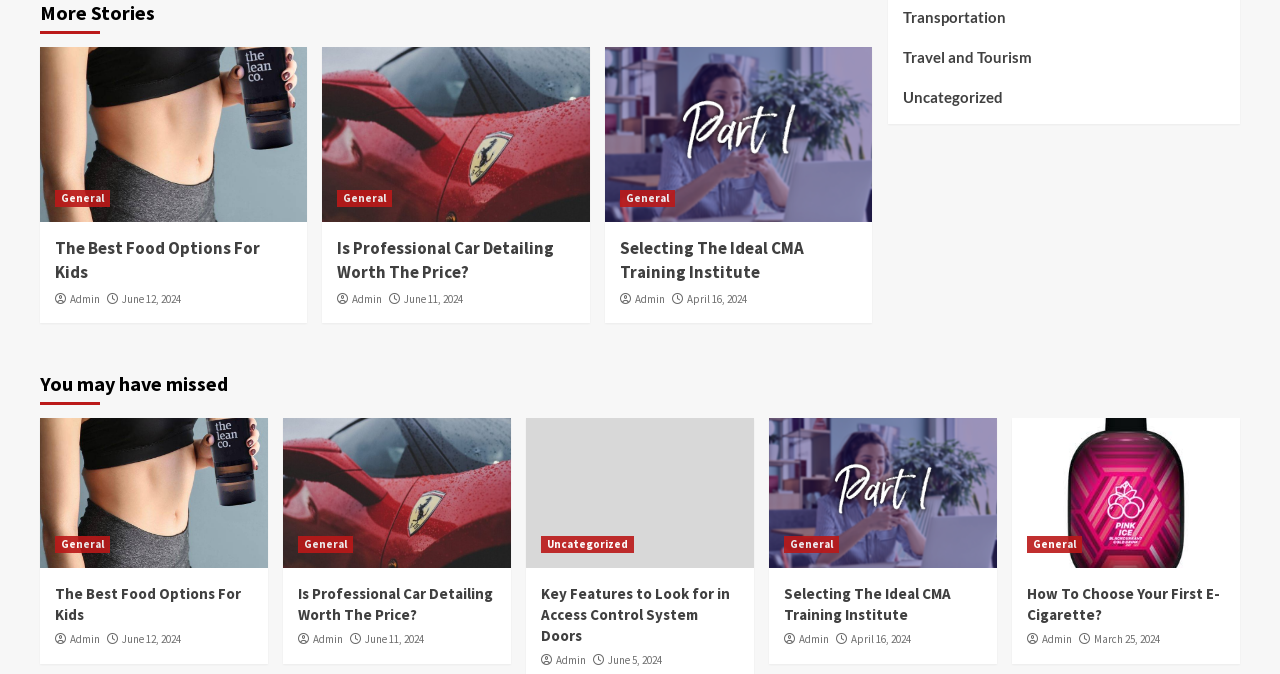Refer to the image and answer the question with as much detail as possible: What is the date of the third article?

The third article on this webpage has a date listed as June 11, 2024. This date likely indicates when the article was published or last updated.